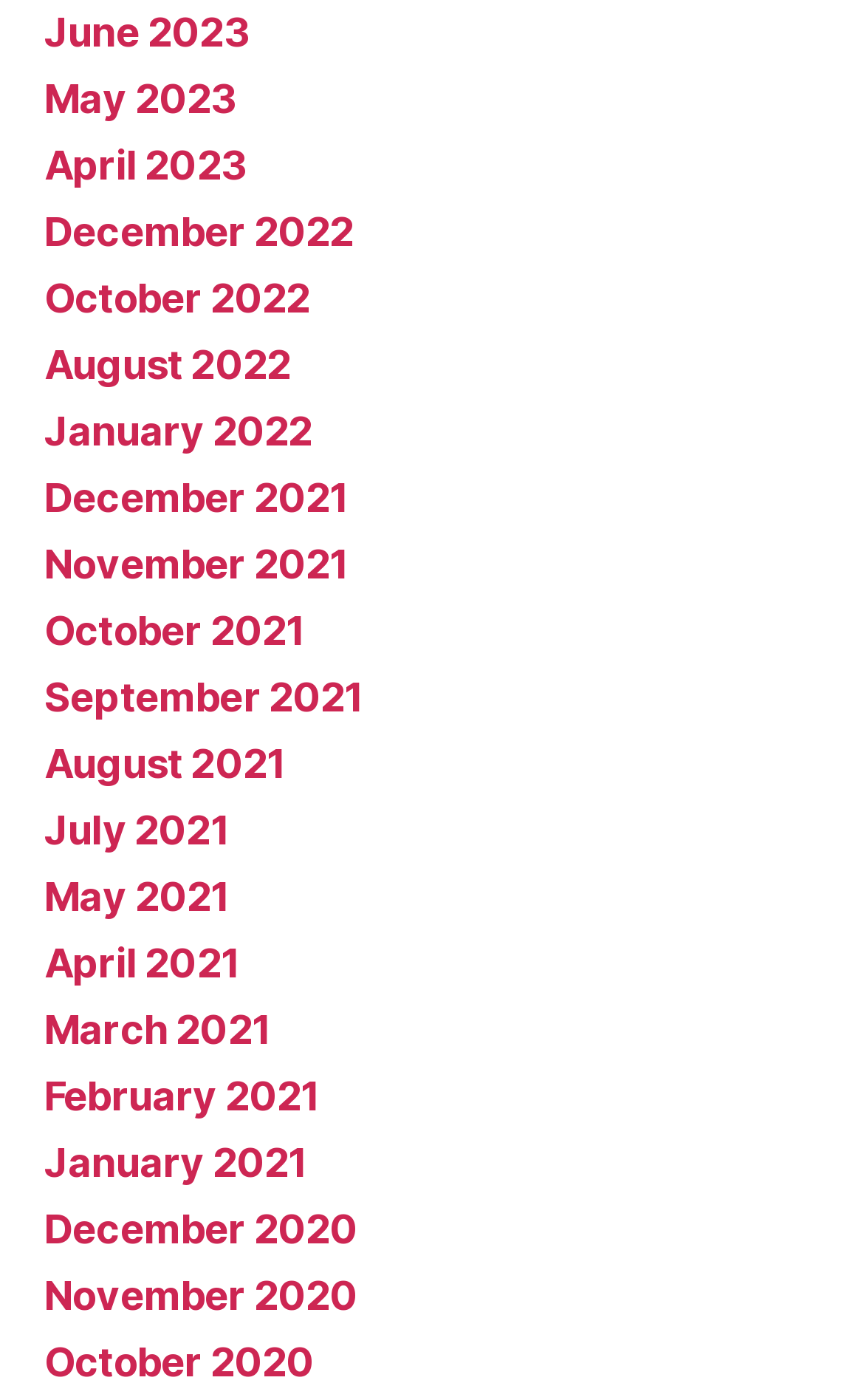Please specify the bounding box coordinates of the clickable region necessary for completing the following instruction: "view April 2023". The coordinates must consist of four float numbers between 0 and 1, i.e., [left, top, right, bottom].

[0.051, 0.102, 0.285, 0.135]